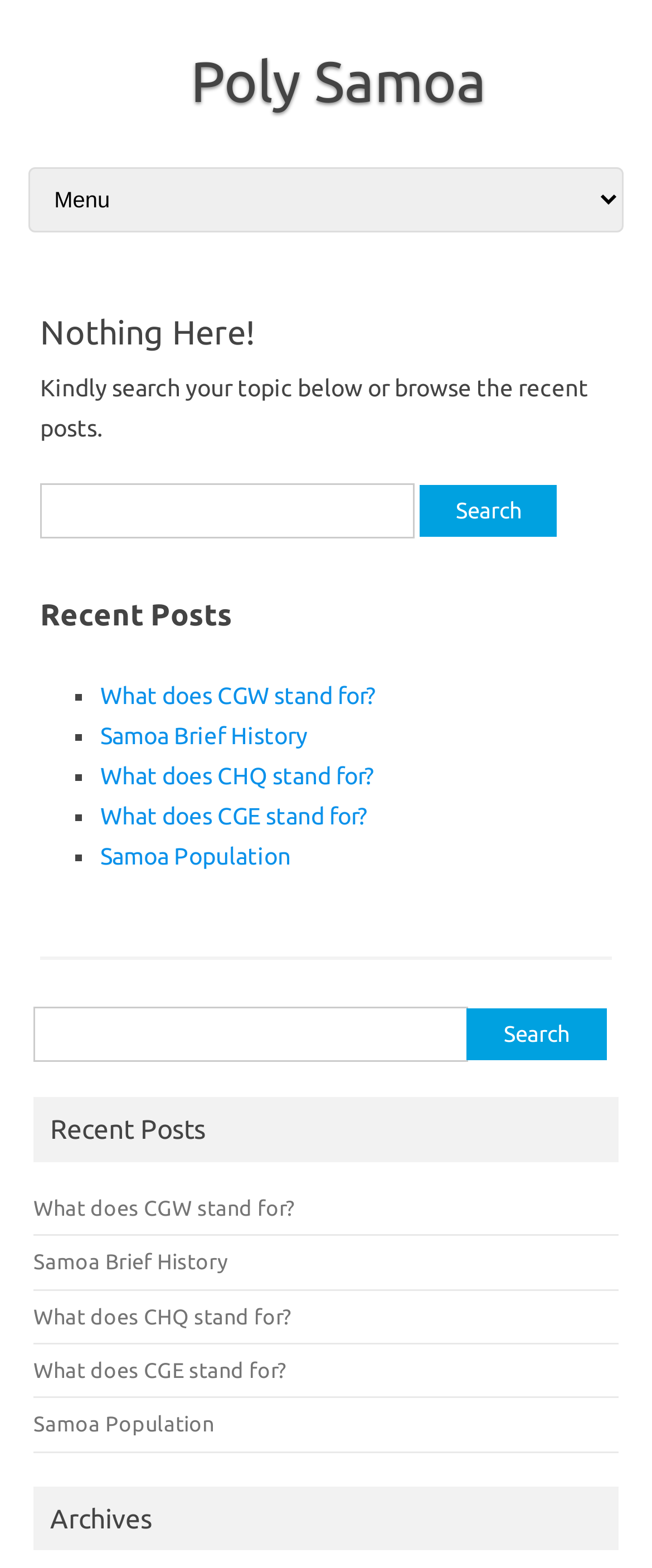Answer succinctly with a single word or phrase:
What is the purpose of the search bar?

Search for topics